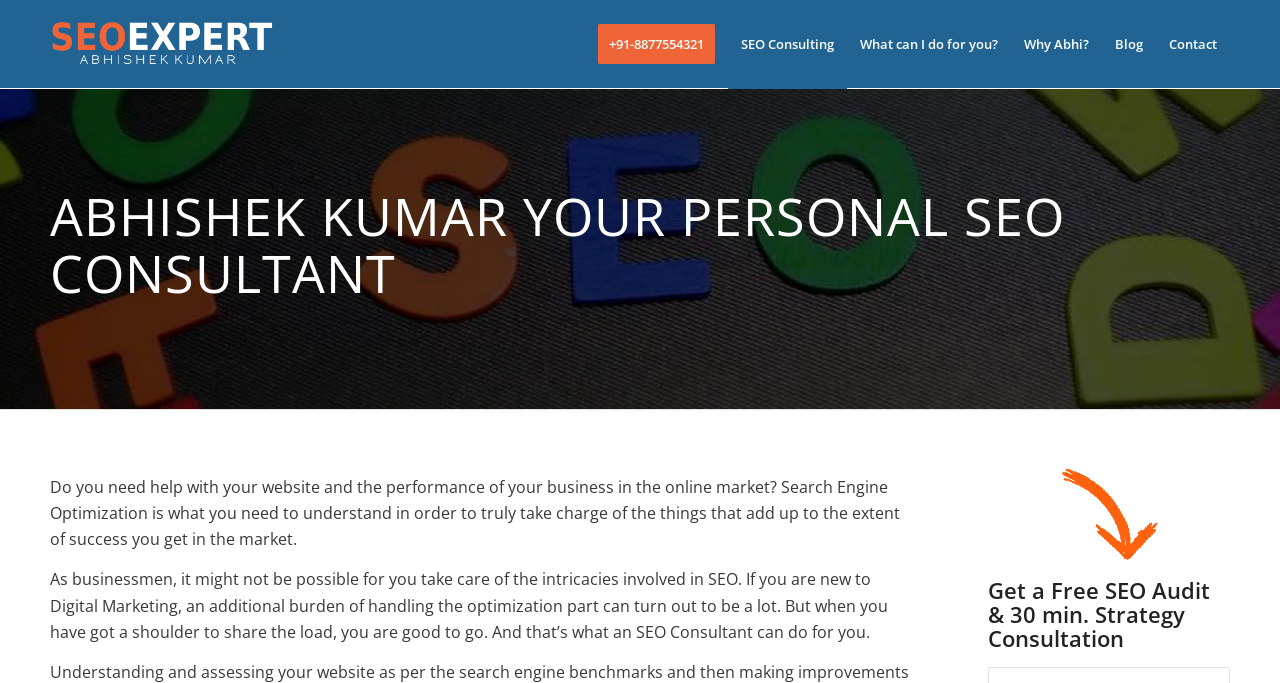Provide a comprehensive description of the webpage.

The webpage is about SEO consulting services offered by Abhishek Kumar, a personal SEO consultant. At the top left, there is a link to "SEO Expert Abhi" accompanied by an image with the same name. To the right of this image, there are several links, including "+91-8877554321", "SEO Consulting", "What can I do for you?", "Why Abhi?", "Blog", and "Contact", which are aligned horizontally.

Below these links, there is a main section that occupies most of the page. It starts with a heading that reads "ABHISHEK KUMAR YOUR PERSONAL SEO CONSULTANT". This heading is followed by two paragraphs of text that explain the importance of search engine optimization for businesses and how an SEO consultant can help with this task.

To the right of the second paragraph, there is an image. Below this image, there is a heading that reads "Get a Free SEO Audit & 30 min. Strategy Consultation". Overall, the webpage has a simple layout with a focus on text and a few images, and it appears to be a personal consulting service website.